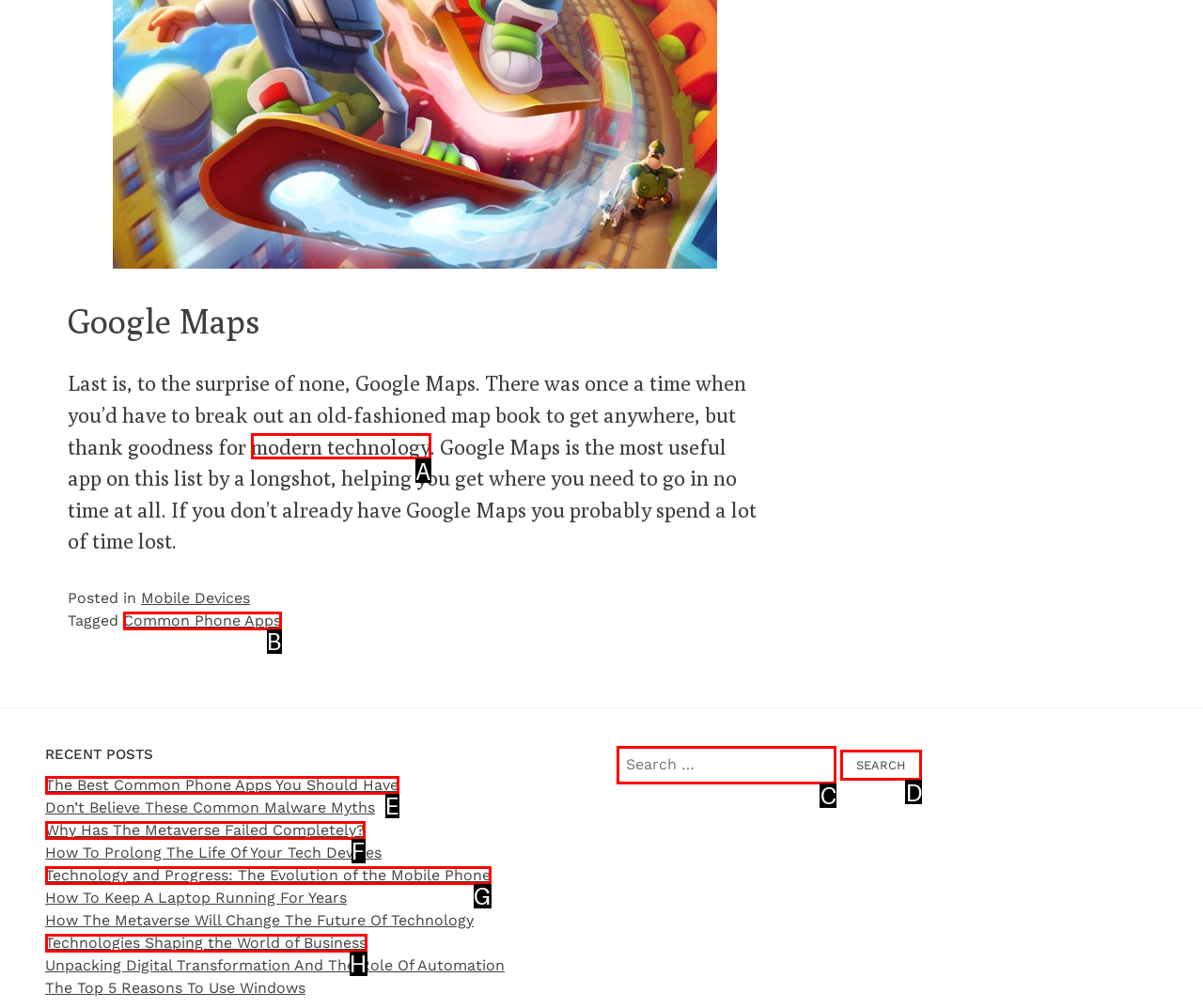Given the description: modern technology, determine the corresponding lettered UI element.
Answer with the letter of the selected option.

A